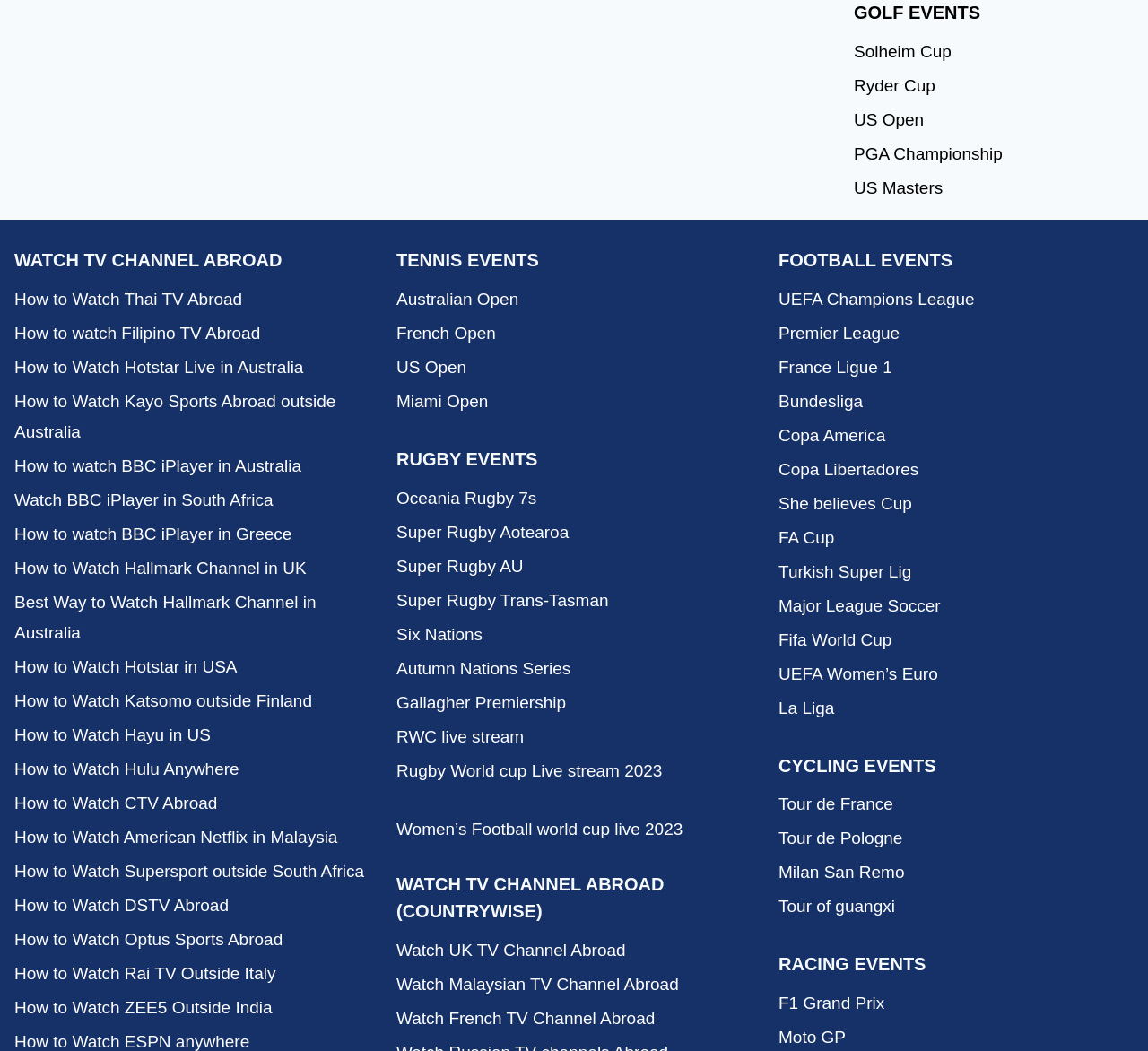Find the bounding box coordinates for the element described here: "RWC live stream".

[0.345, 0.685, 0.655, 0.717]